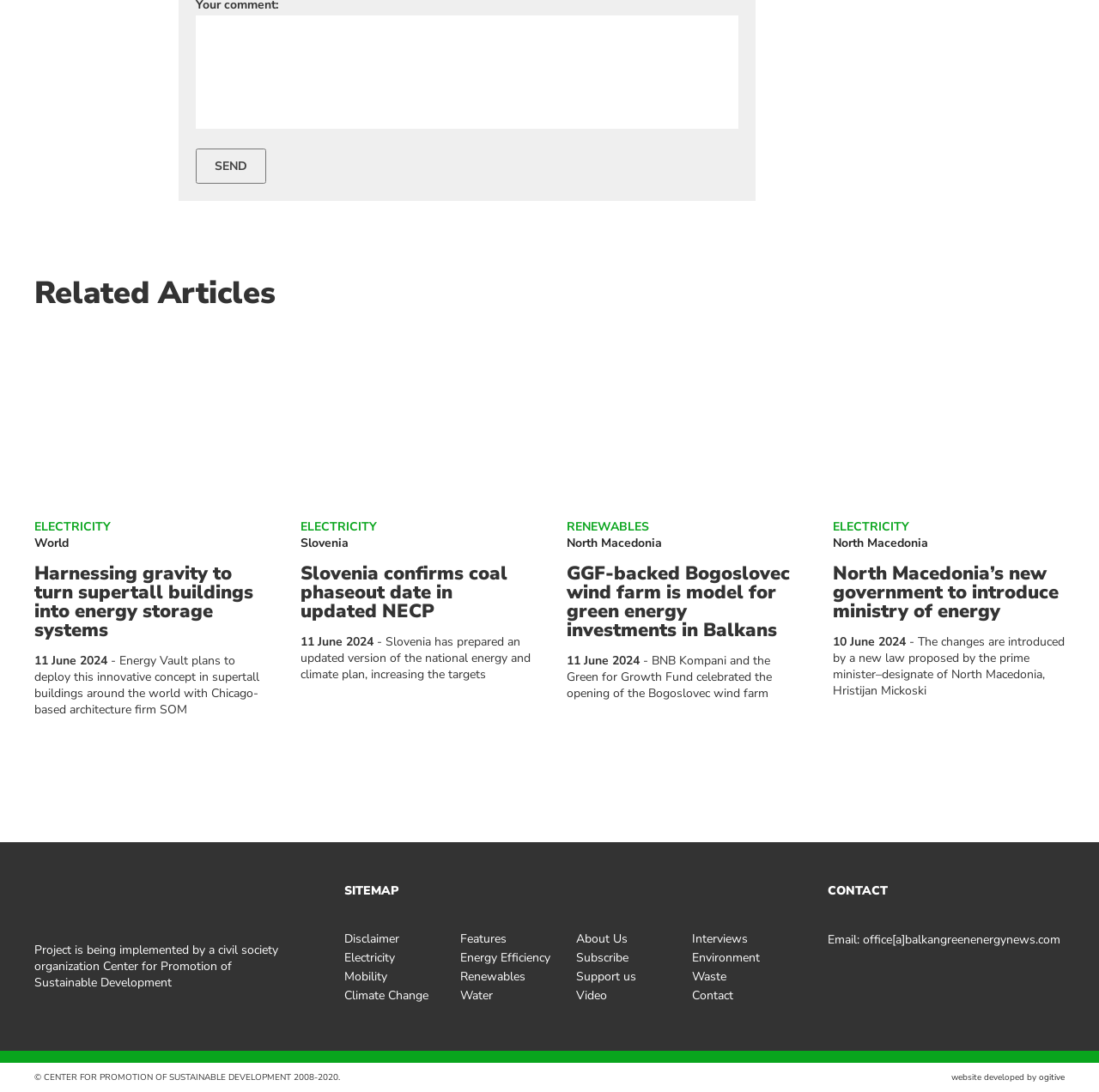Find the bounding box of the UI element described as follows: "alt="slovenia necp targets"".

[0.273, 0.45, 0.484, 0.467]